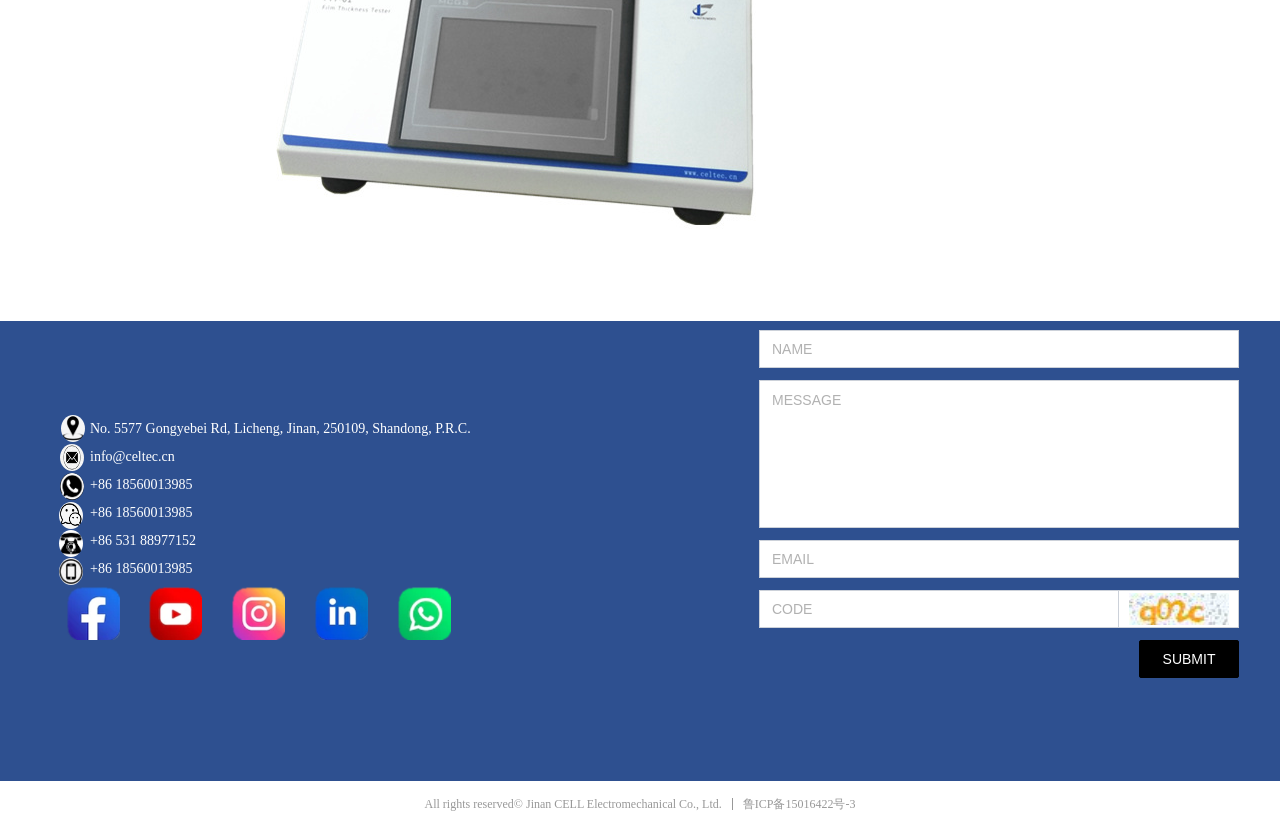Please determine the bounding box coordinates for the element that should be clicked to follow these instructions: "Contact us".

None